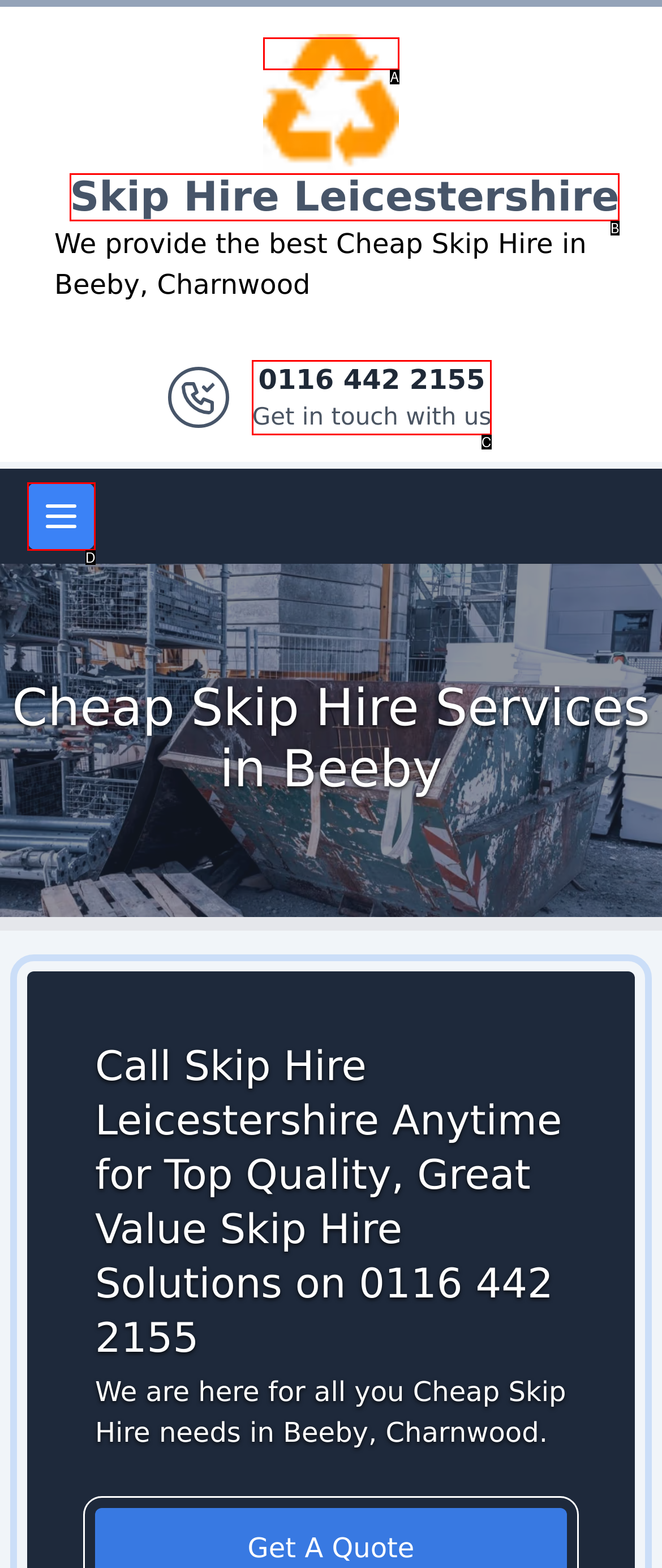What letter corresponds to the UI element described here: Logo
Reply with the letter from the options provided.

A